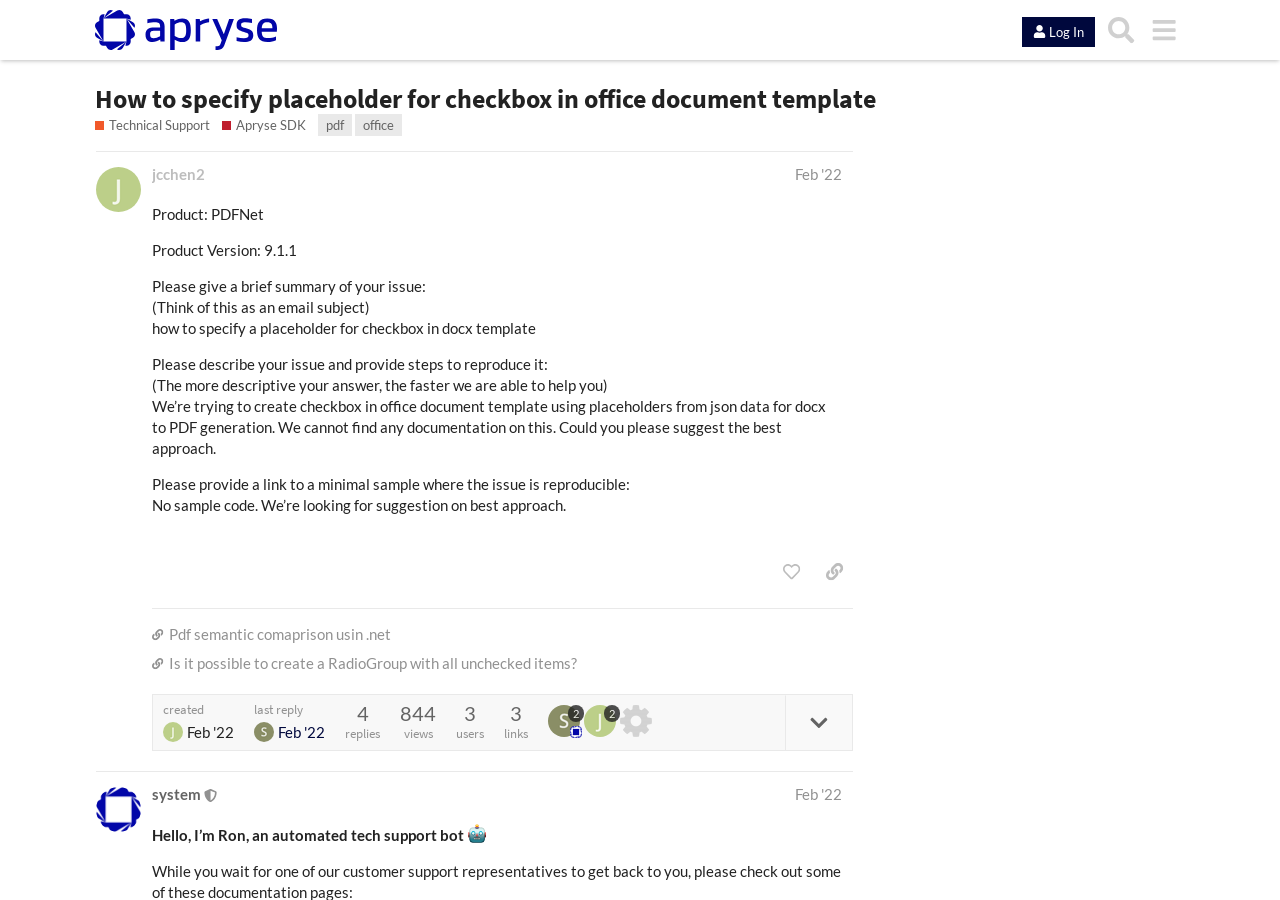Who is the author of the first reply to this question? Based on the screenshot, please respond with a single word or phrase.

system